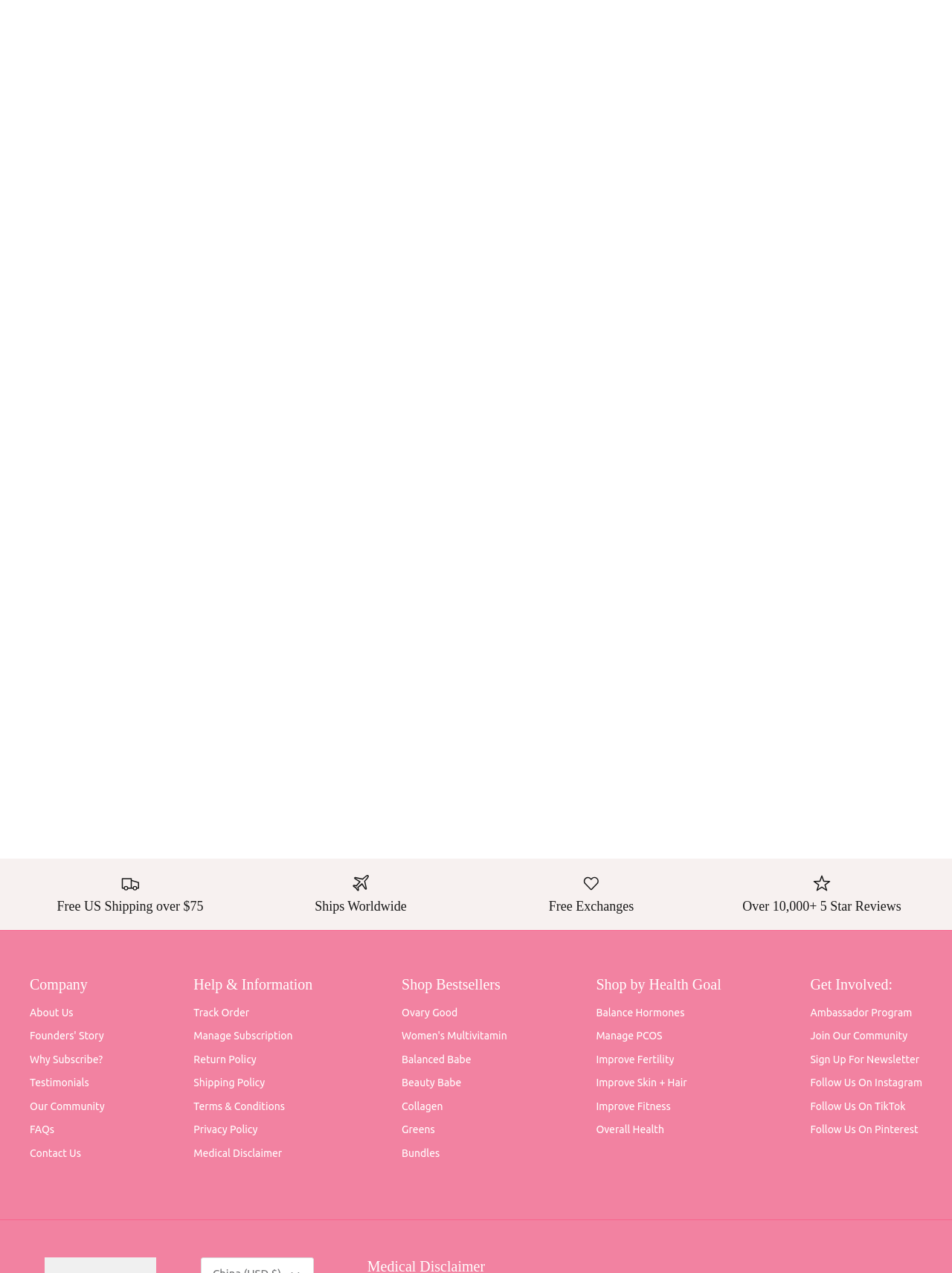From the details in the image, provide a thorough response to the question: How many navigation sections are there?

There are four navigation sections on the webpage, each with a heading element indicating the section title. The sections are Company, Help & Information, Shop Bestsellers, and Shop by Health Goal.